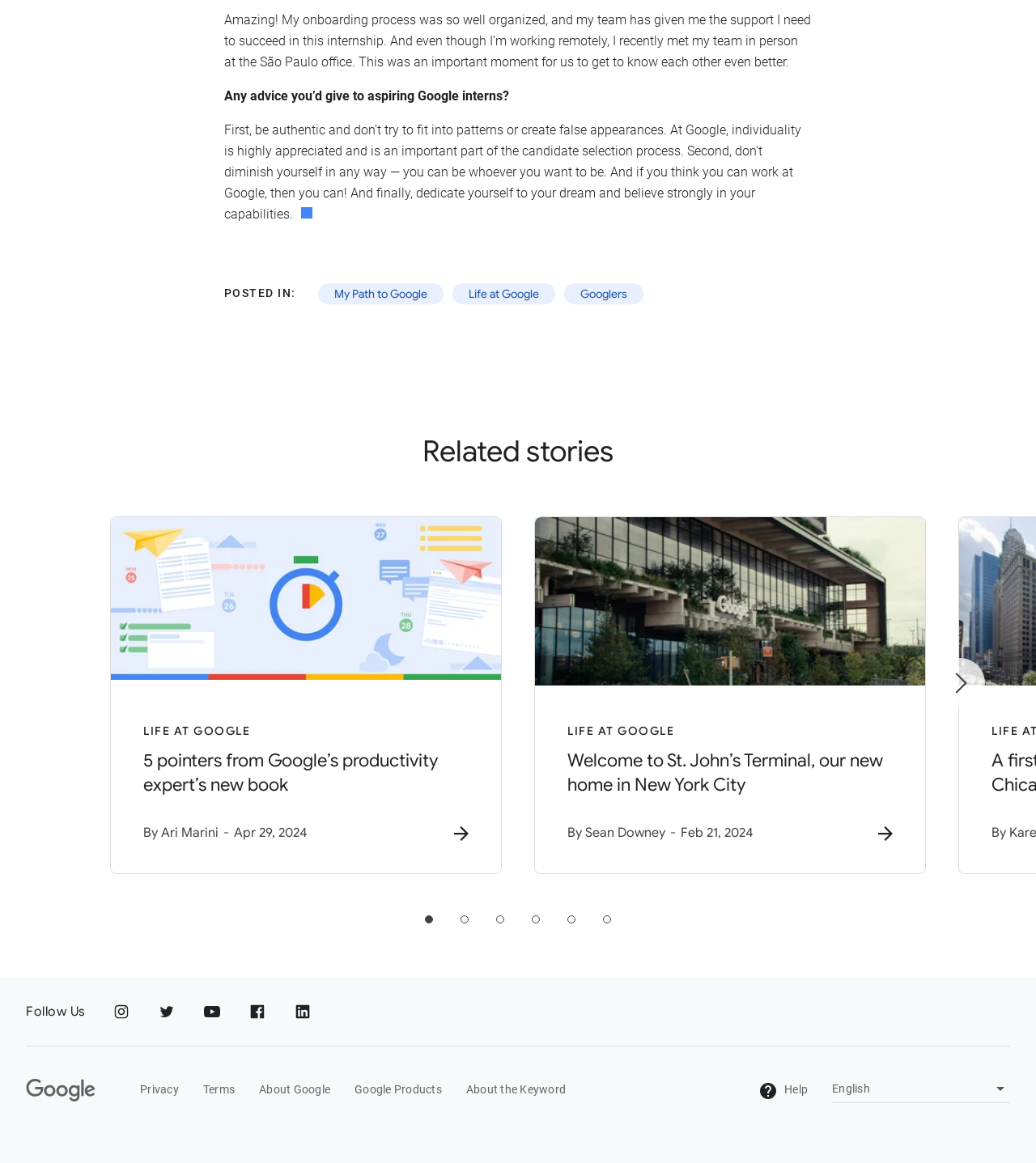Locate the bounding box coordinates of the element you need to click to accomplish the task described by this instruction: "Click on 'Next'".

[0.9, 0.564, 0.953, 0.611]